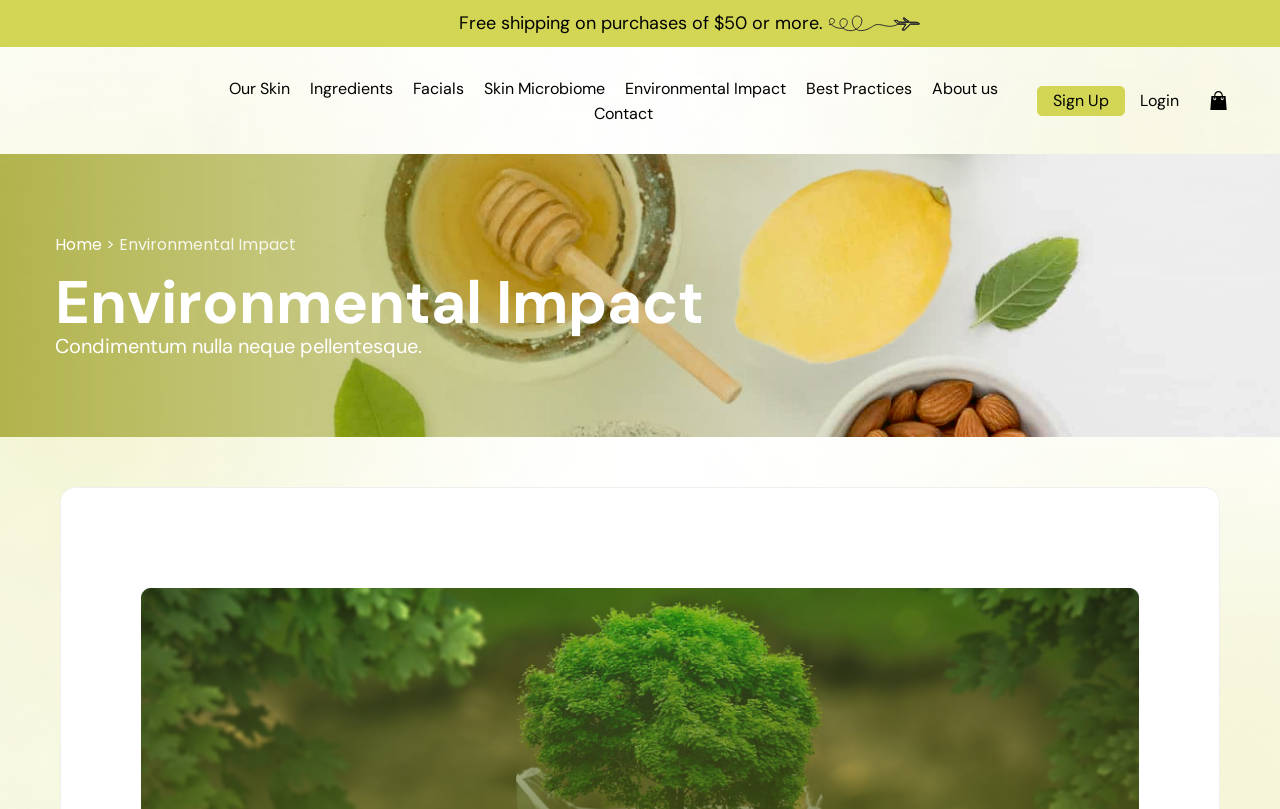Could you determine the bounding box coordinates of the clickable element to complete the instruction: "Go to 'Environmental Impact'"? Provide the coordinates as four float numbers between 0 and 1, i.e., [left, top, right, bottom].

[0.488, 0.093, 0.614, 0.124]